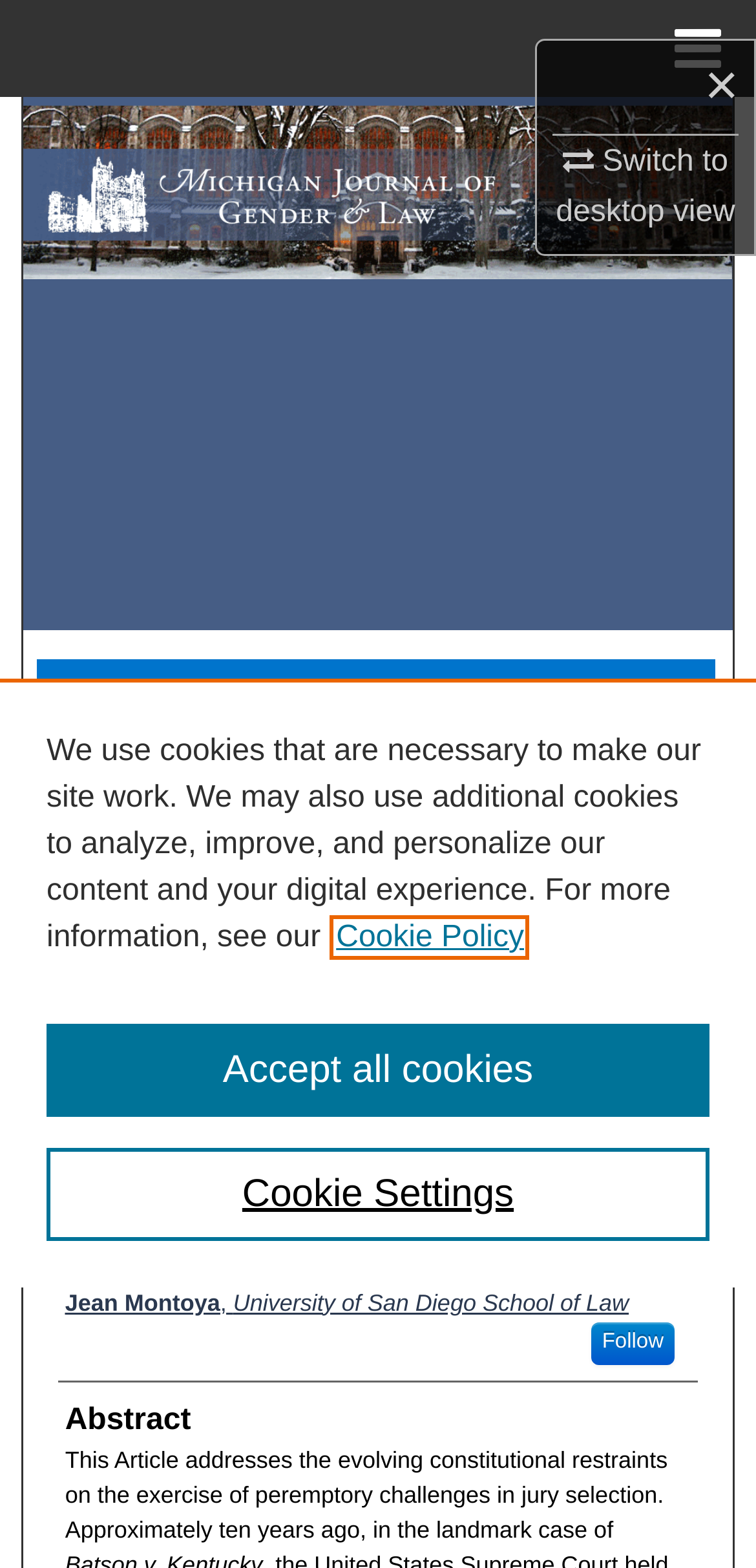Please determine the bounding box coordinates of the element to click on in order to accomplish the following task: "Browse Collections". Ensure the coordinates are four float numbers ranging from 0 to 1, i.e., [left, top, right, bottom].

[0.0, 0.124, 1.0, 0.185]